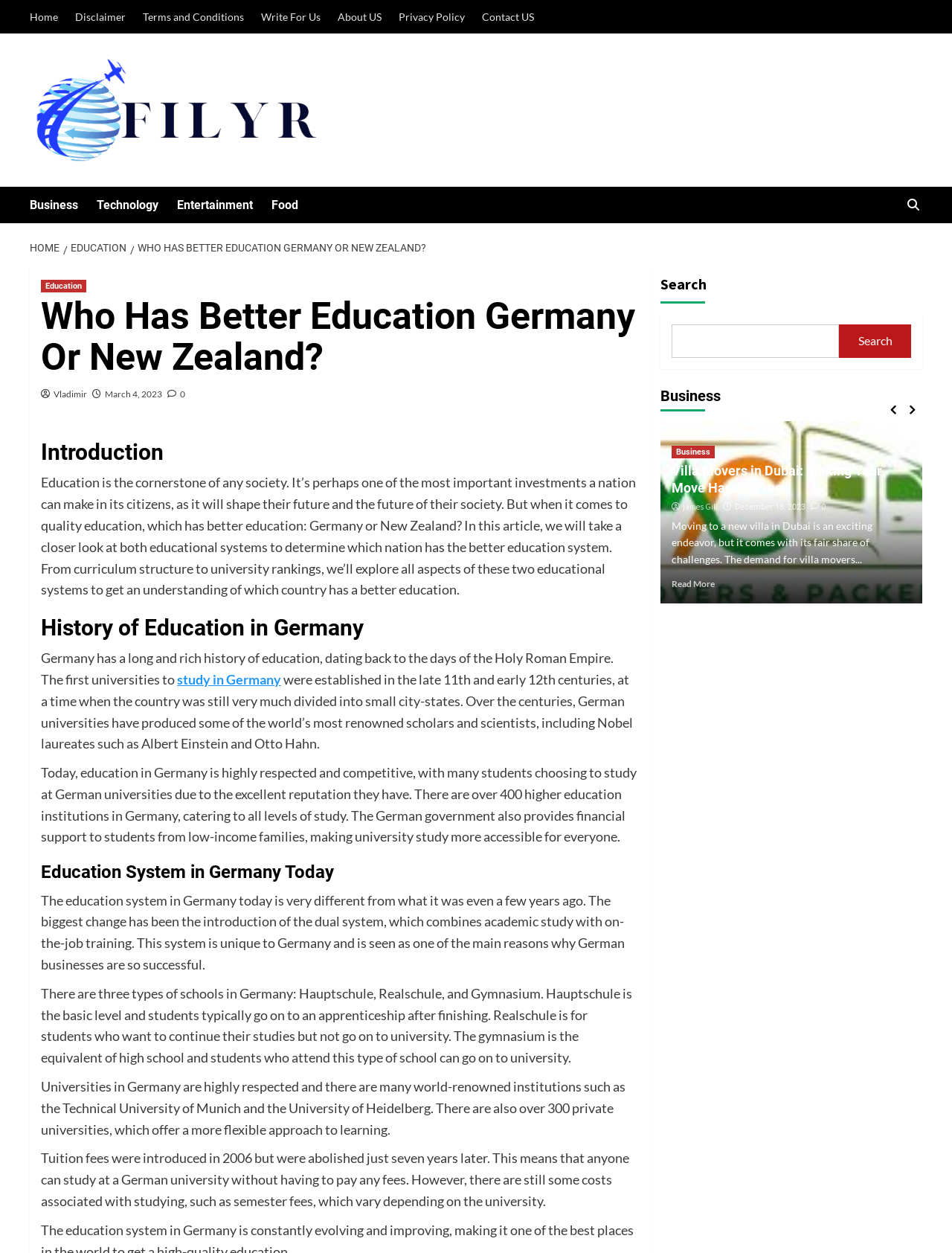Determine the bounding box for the described UI element: "Disclaimer".

[0.071, 0.0, 0.14, 0.027]